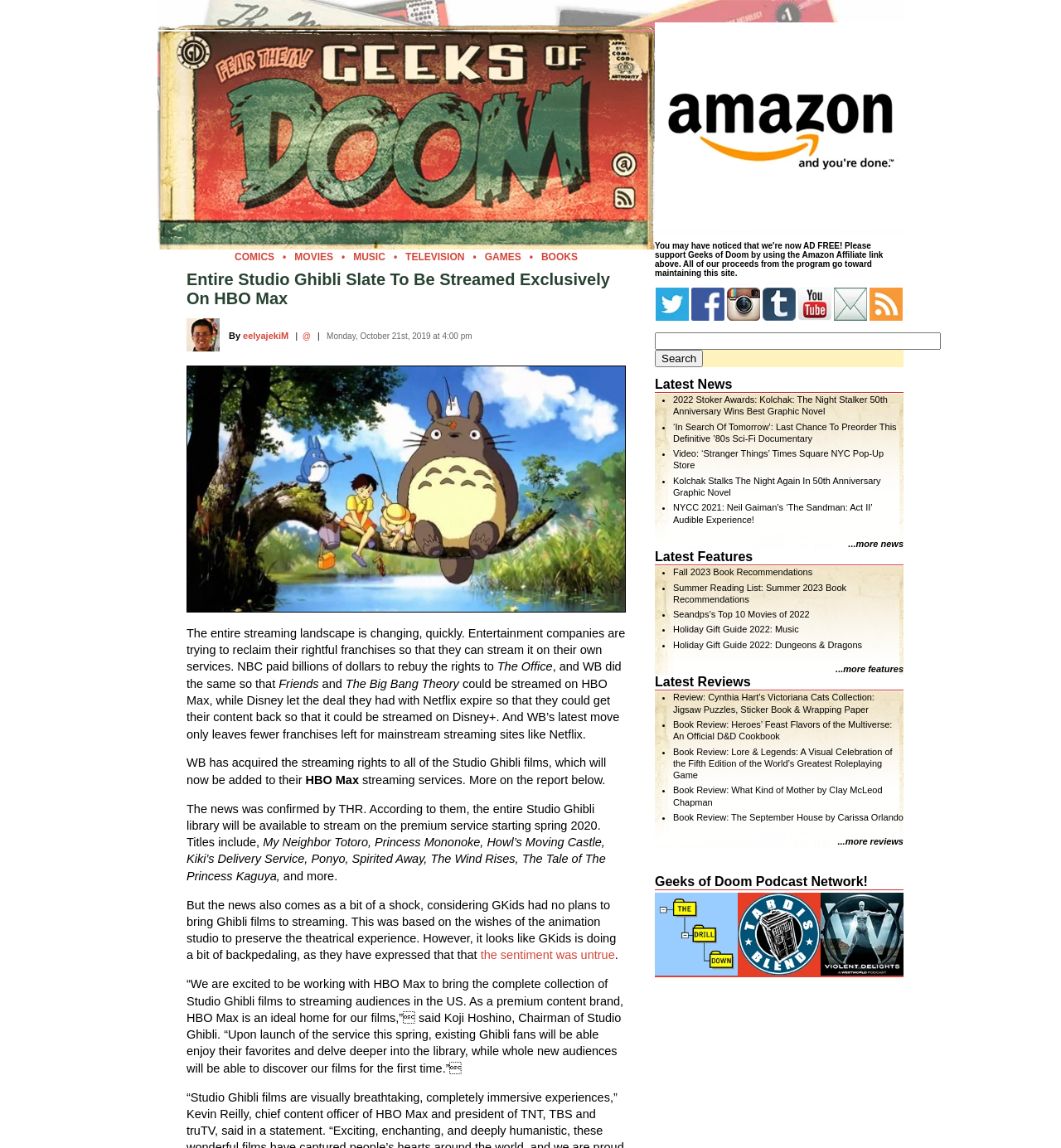Find the bounding box coordinates of the area that needs to be clicked in order to achieve the following instruction: "Click on the COMICS link". The coordinates should be specified as four float numbers between 0 and 1, i.e., [left, top, right, bottom].

[0.221, 0.219, 0.259, 0.229]